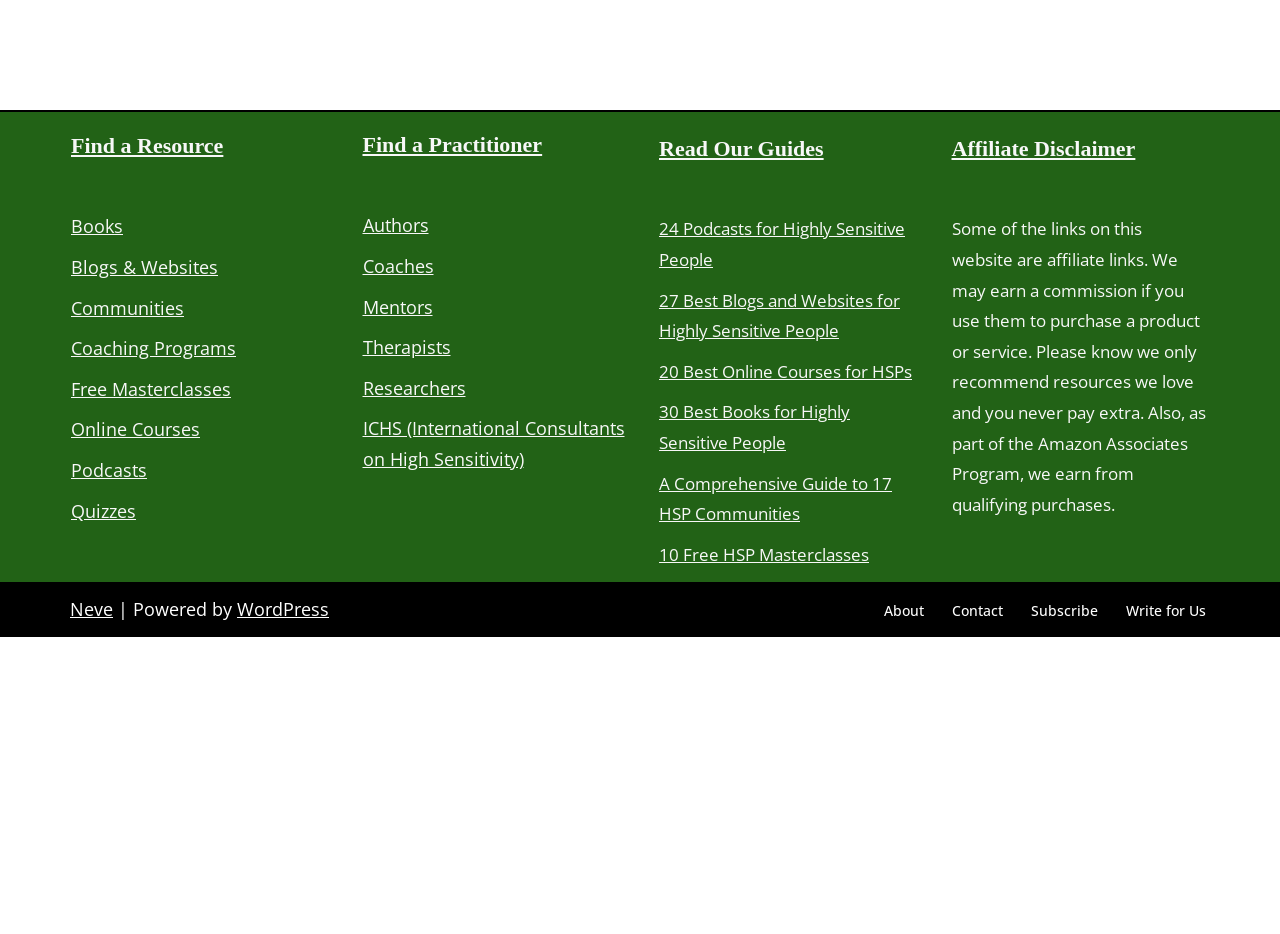Carefully examine the image and provide an in-depth answer to the question: How many links are in the footer menu?

In the footer menu, I can see 4 links: 'About', 'Contact', 'Subscribe', and 'Write for Us'.